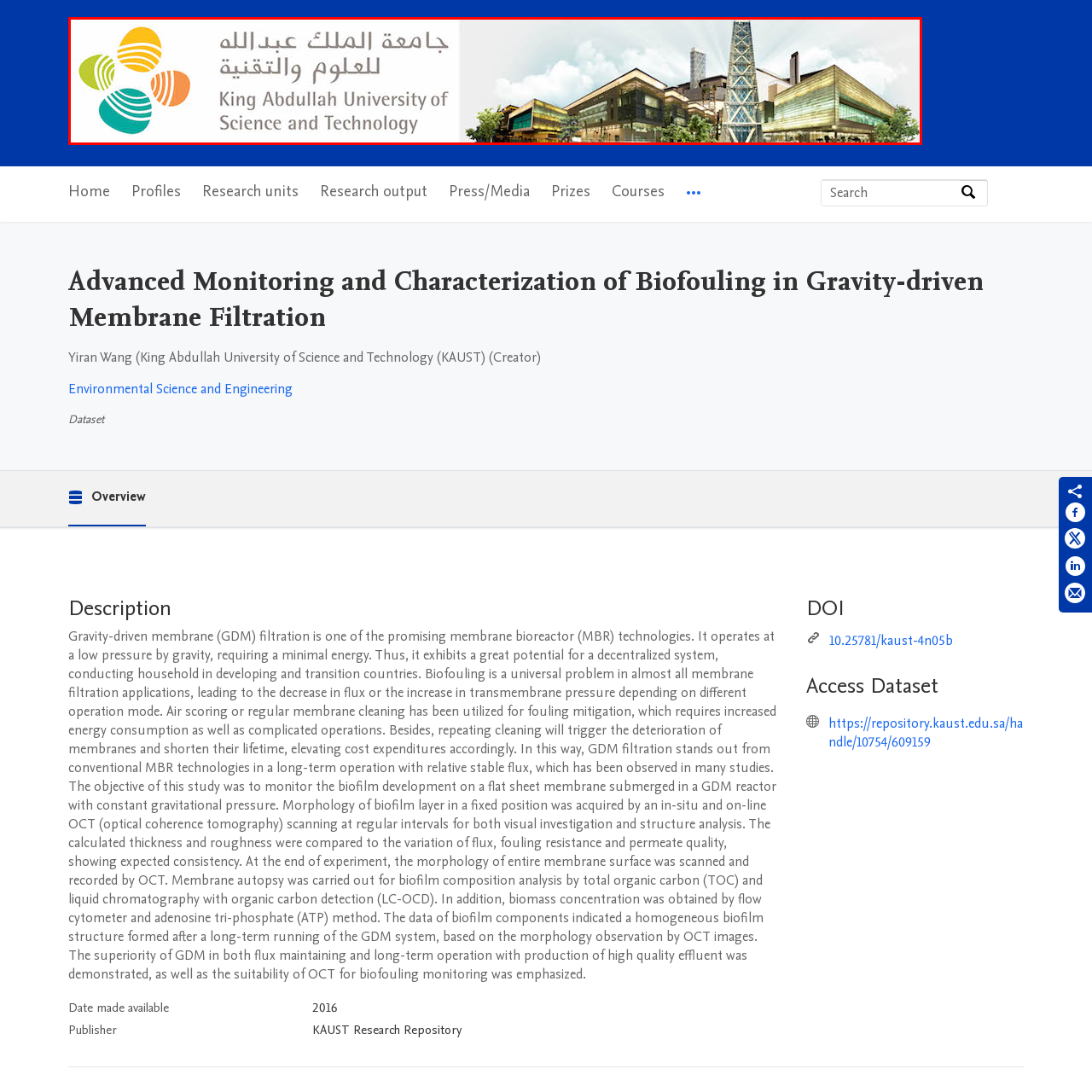What does the university's architecture embody?
Focus on the section marked by the red bounding box and elaborate on the question as thoroughly as possible.

The caption explains that the university's modern buildings, characterized by unique geometrical shapes and expansive glass facades, embody its commitment to cutting-edge research and technology.